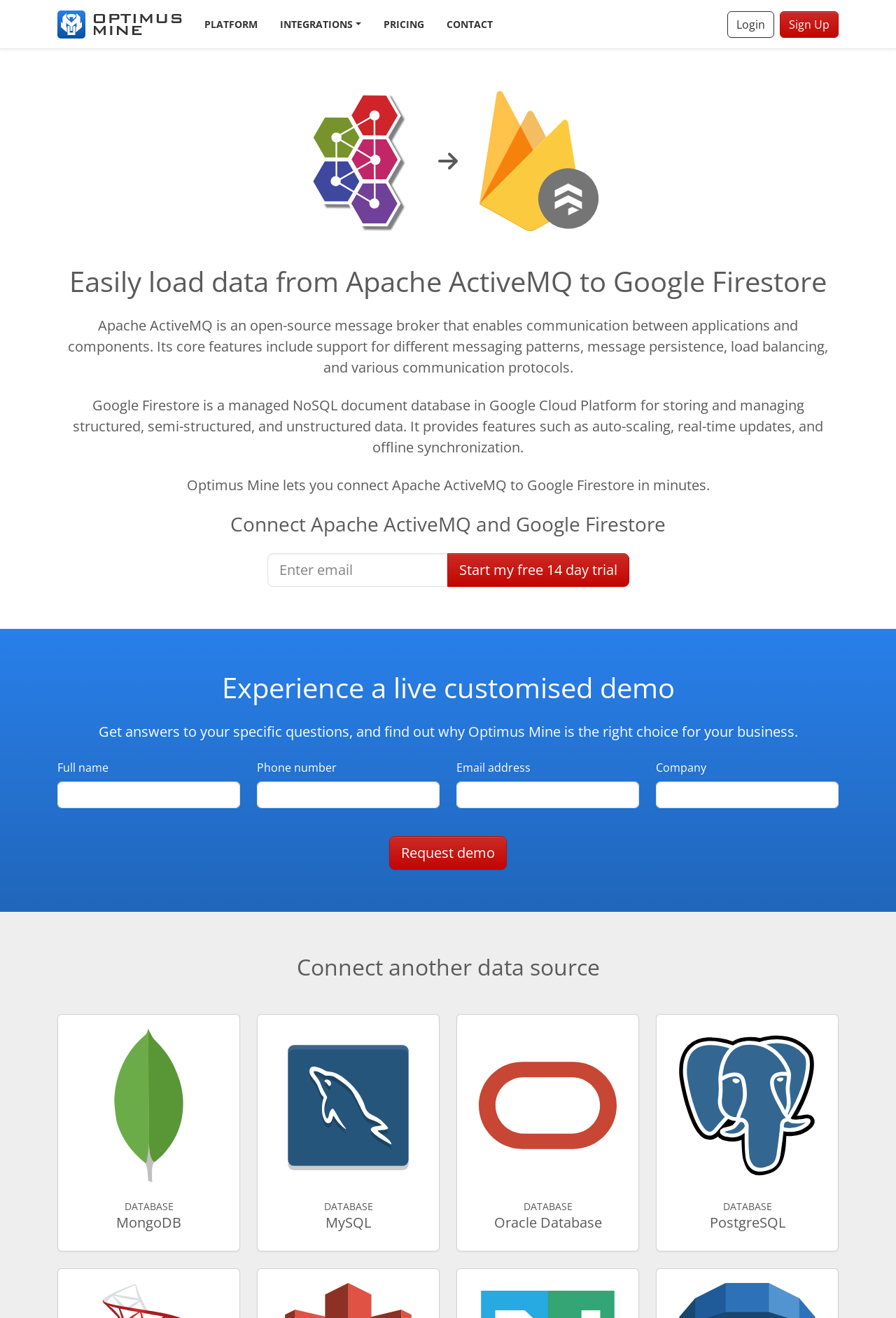Give a one-word or short-phrase answer to the following question: 
What is the purpose of the 'Request demo' button?

Request a customized demo